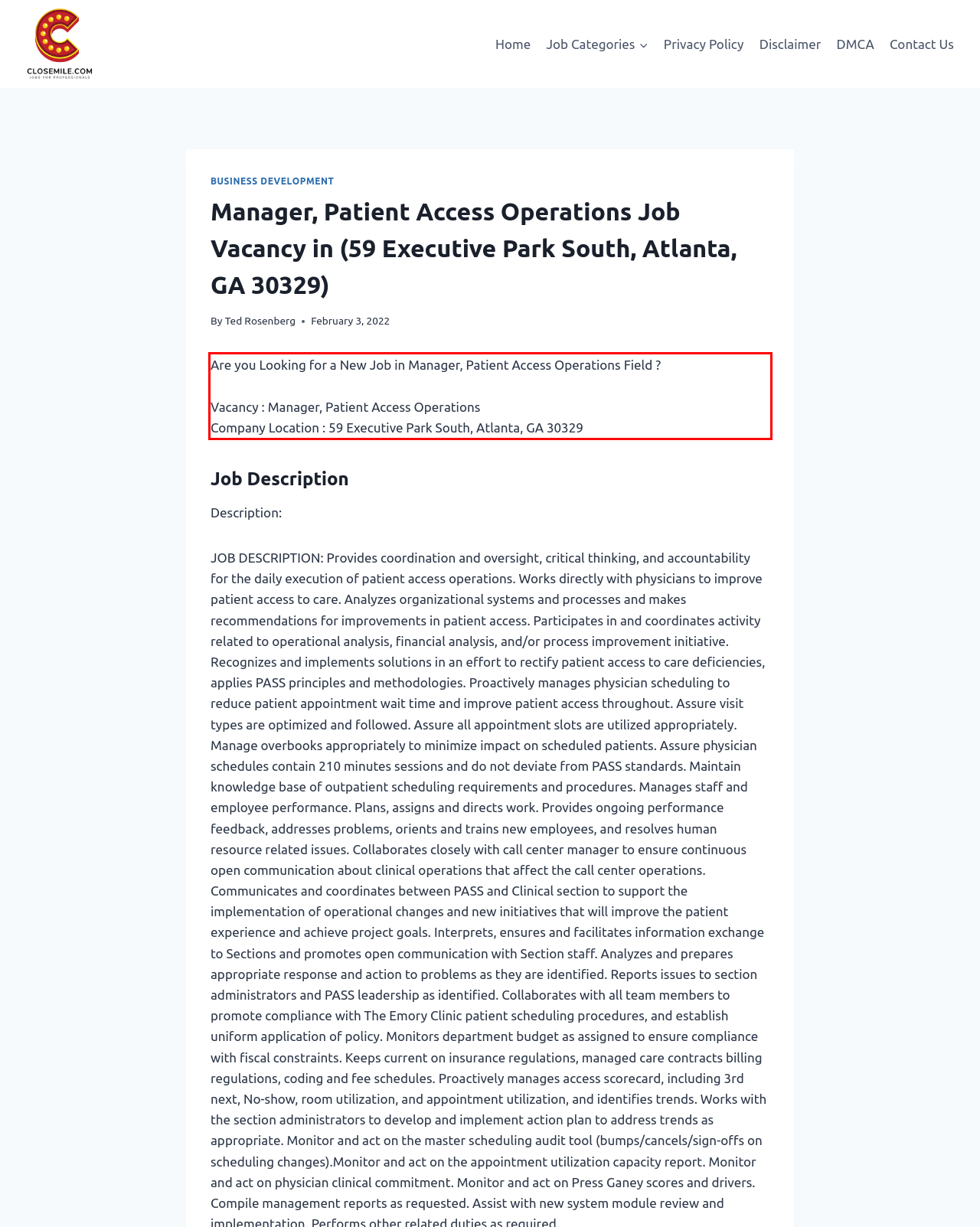Please identify and extract the text from the UI element that is surrounded by a red bounding box in the provided webpage screenshot.

Are you Looking for a New Job in Manager, Patient Access Operations Field ? Vacancy : Manager, Patient Access Operations Company Location : 59 Executive Park South, Atlanta, GA 30329